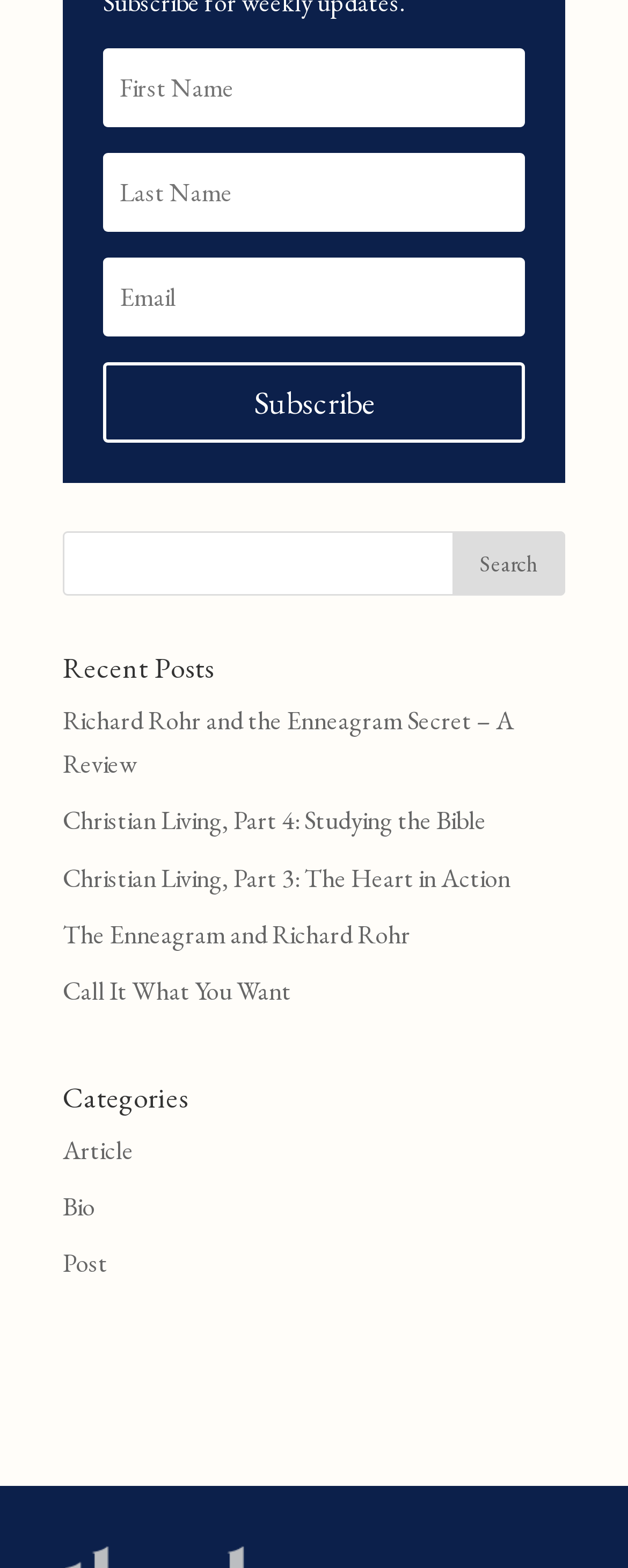What is the position of the 'Subscribe 5' link?
Using the visual information, answer the question in a single word or phrase.

Above the search bar